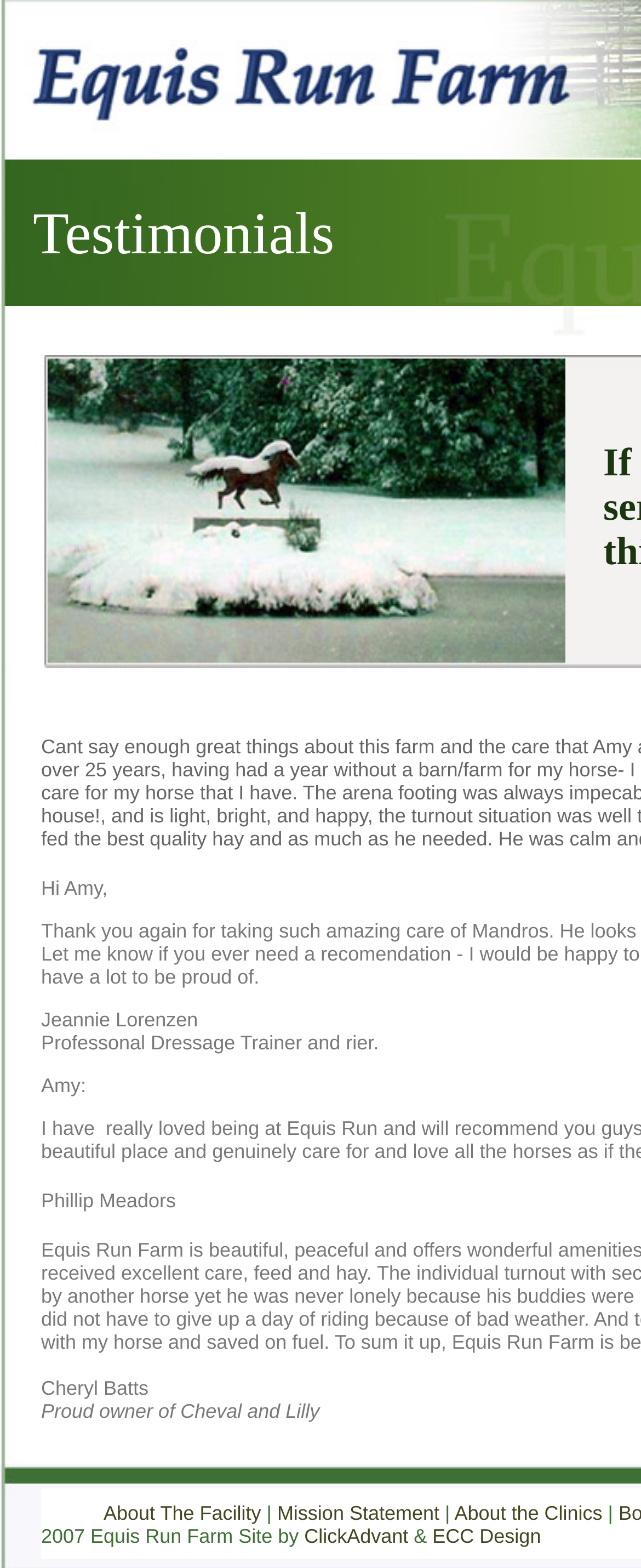What is the name of the proud owner of Cheval and Lilly?
Look at the image and answer the question with a single word or phrase.

Cheryl Batts